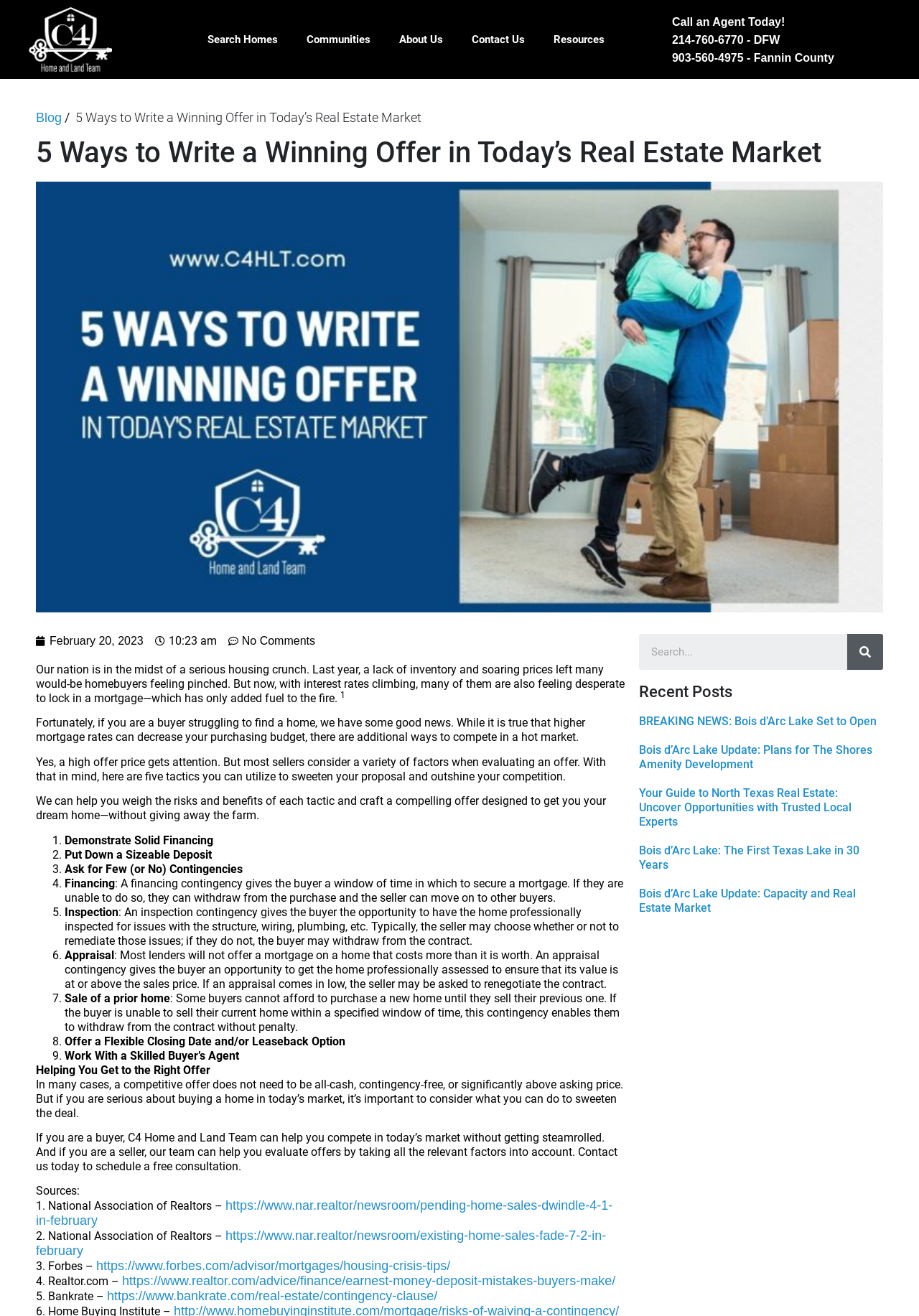Determine the bounding box for the UI element described here: "No Comments".

[0.248, 0.482, 0.343, 0.493]